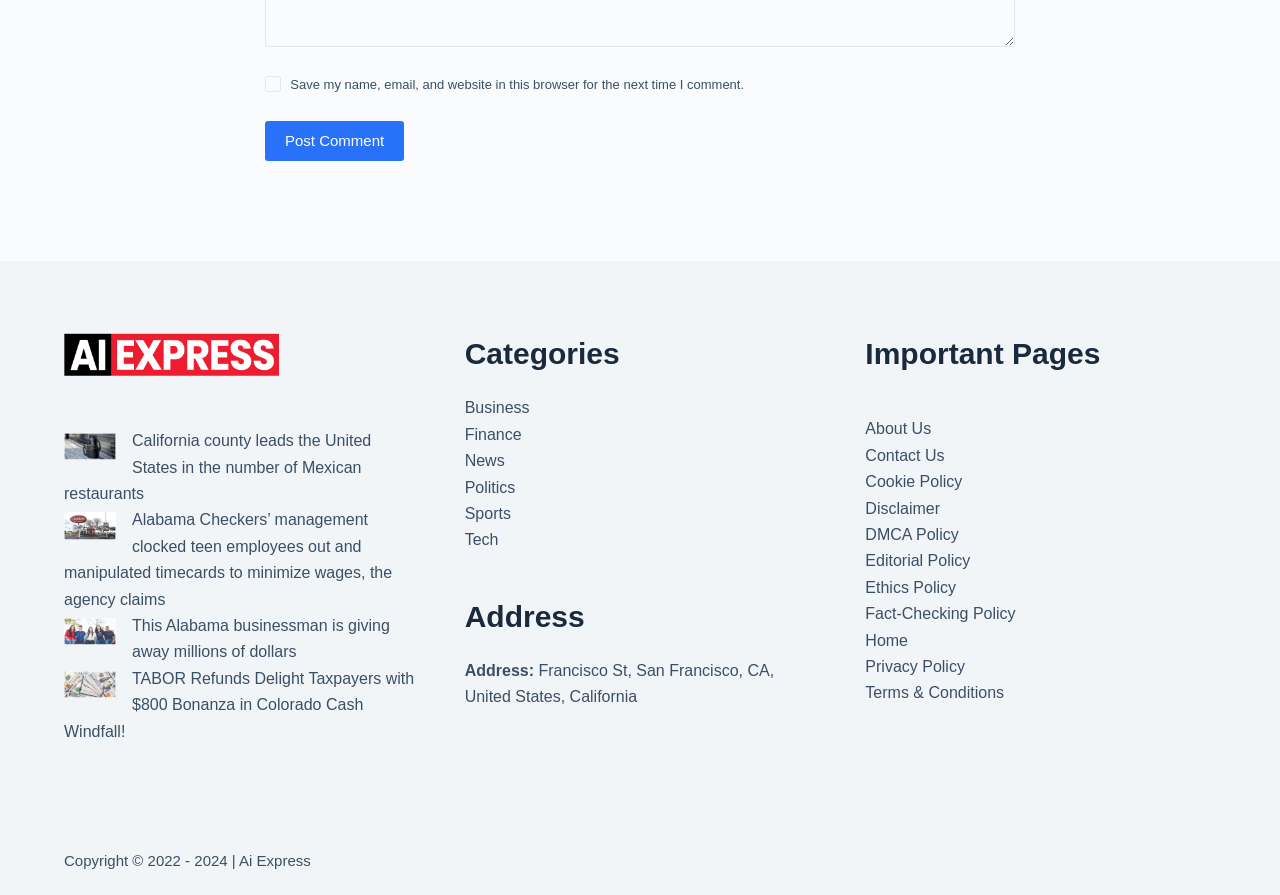Highlight the bounding box of the UI element that corresponds to this description: "Home".

[0.676, 0.706, 0.709, 0.725]